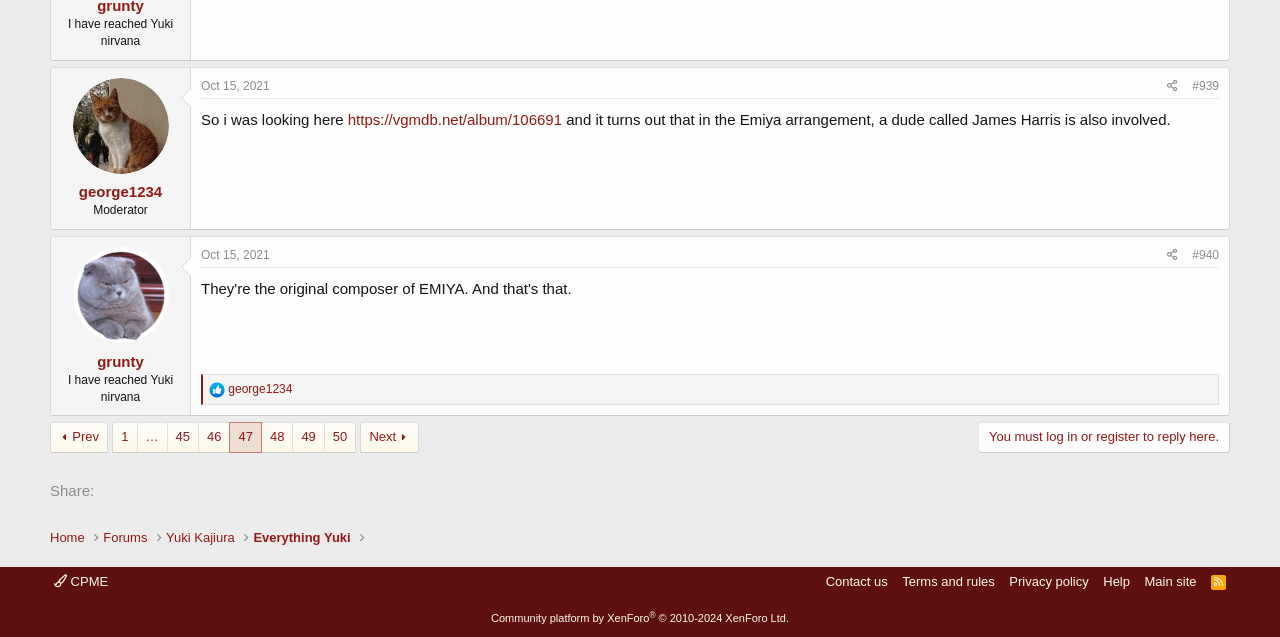Identify the bounding box coordinates of the clickable section necessary to follow the following instruction: "Visit the 'Home' page". The coordinates should be presented as four float numbers from 0 to 1, i.e., [left, top, right, bottom].

[0.039, 0.828, 0.066, 0.859]